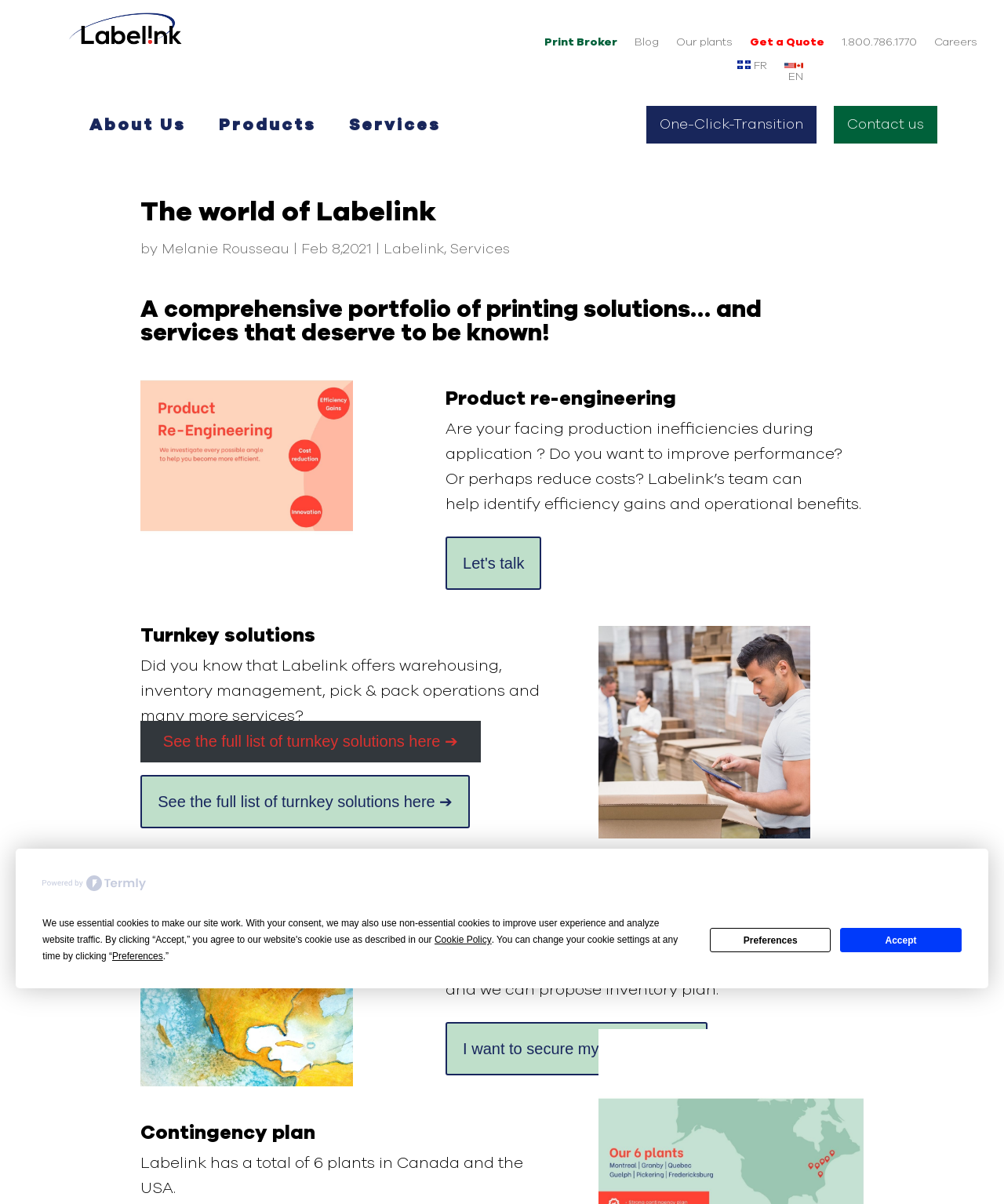Where are Labelink's raw materials sourced from?
Could you please answer the question thoroughly and with as much detail as possible?

The webpage states that Labelink's raw materials are sourced in North America, which is part of their North American supply chain.